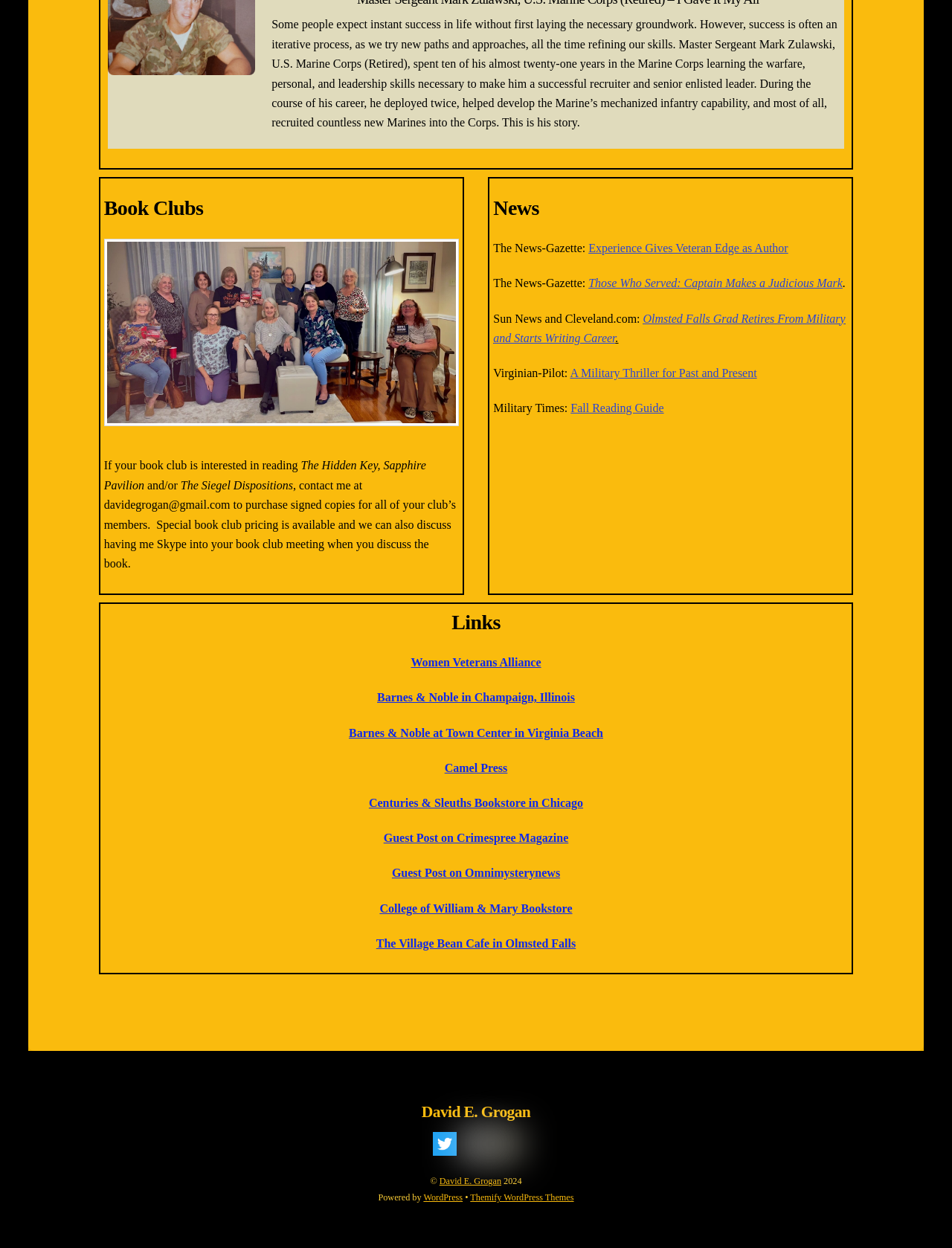Locate the bounding box coordinates of the segment that needs to be clicked to meet this instruction: "Follow the author on Twitter".

[0.455, 0.912, 0.48, 0.921]